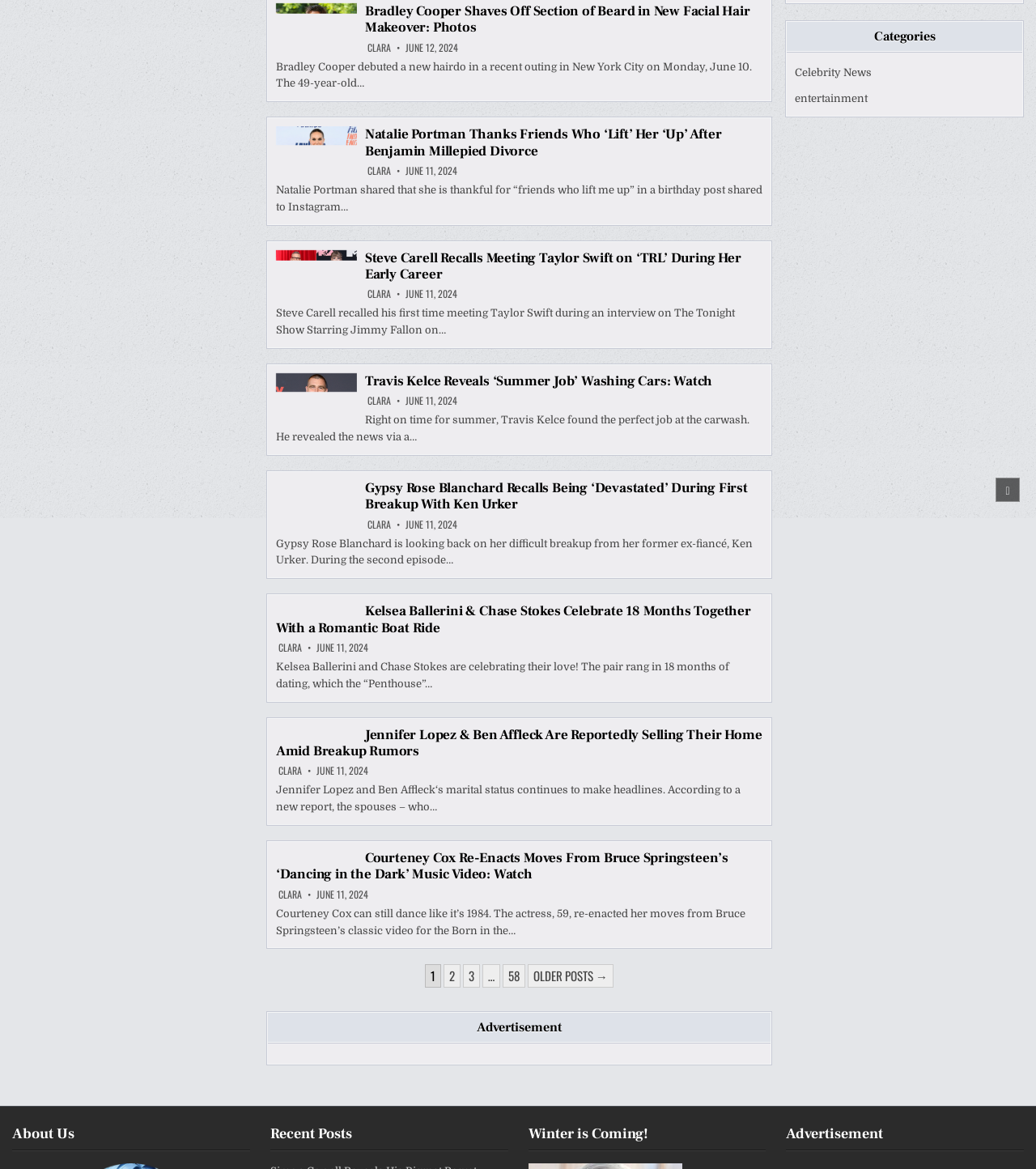Give the bounding box coordinates for the element described as: "3".

[0.447, 0.825, 0.463, 0.845]